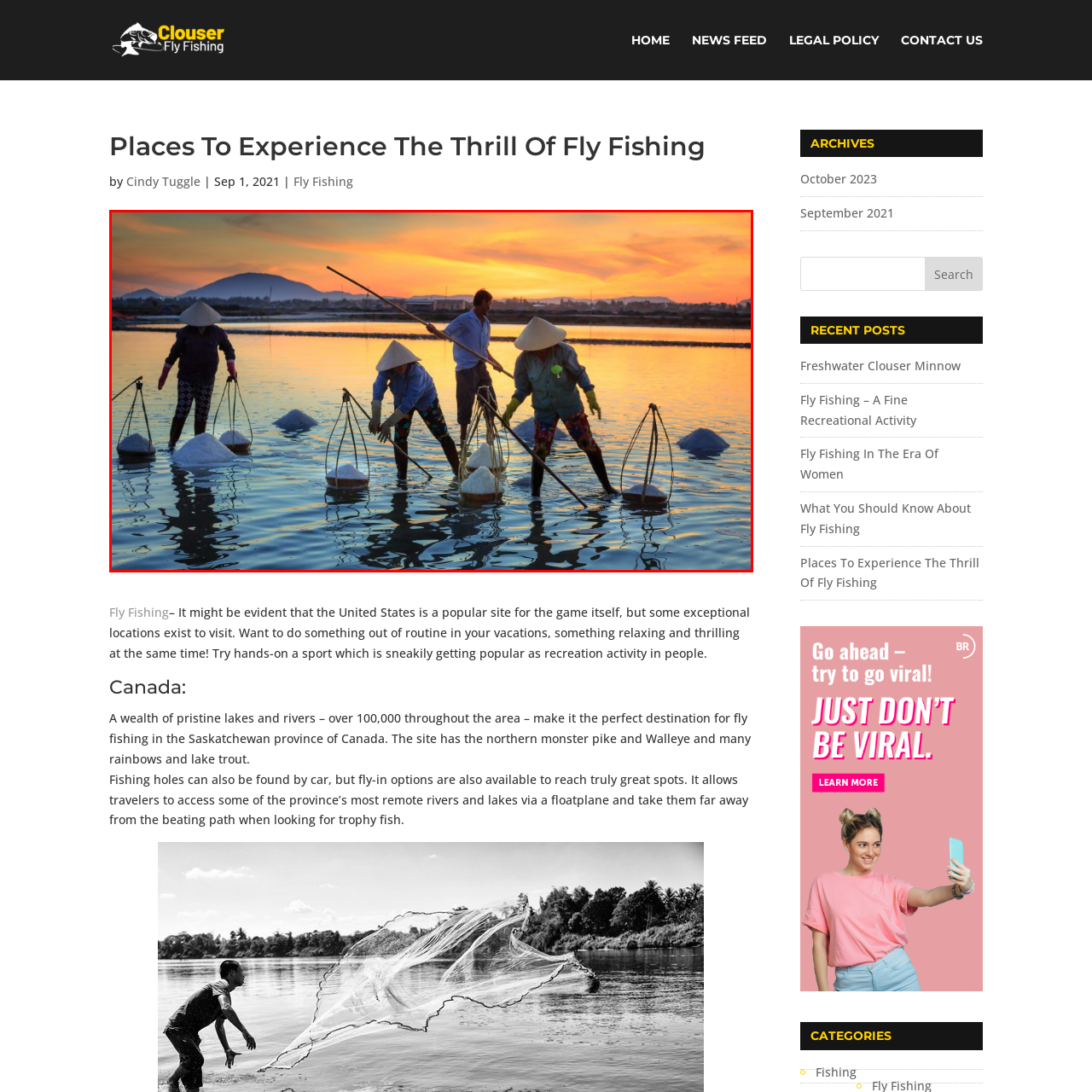Refer to the image contained within the red box, What is in the background of the image?
 Provide your response as a single word or phrase.

Gentle mountains